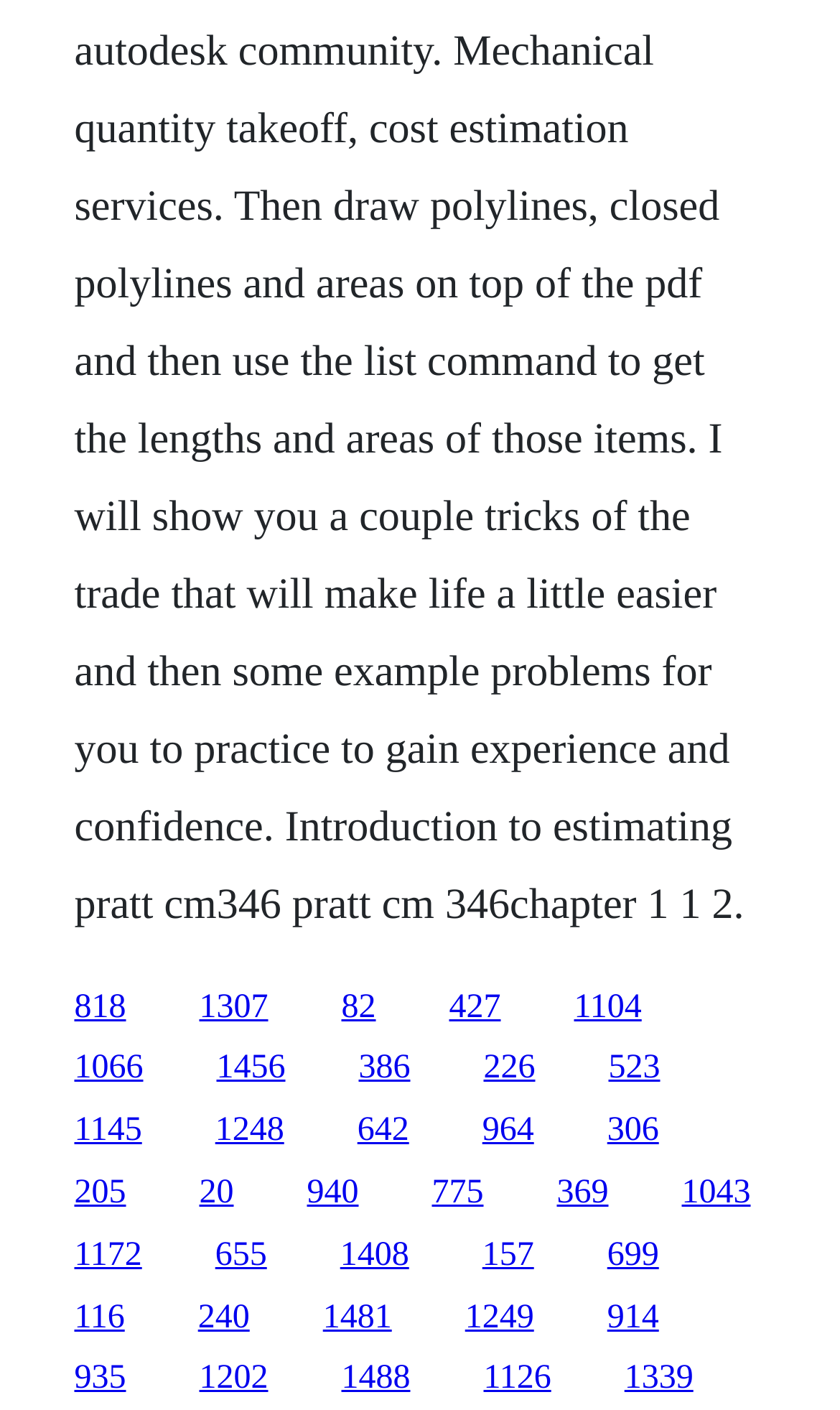Determine the bounding box coordinates of the region to click in order to accomplish the following instruction: "go to the tenth link". Provide the coordinates as four float numbers between 0 and 1, specifically [left, top, right, bottom].

[0.088, 0.833, 0.15, 0.859]